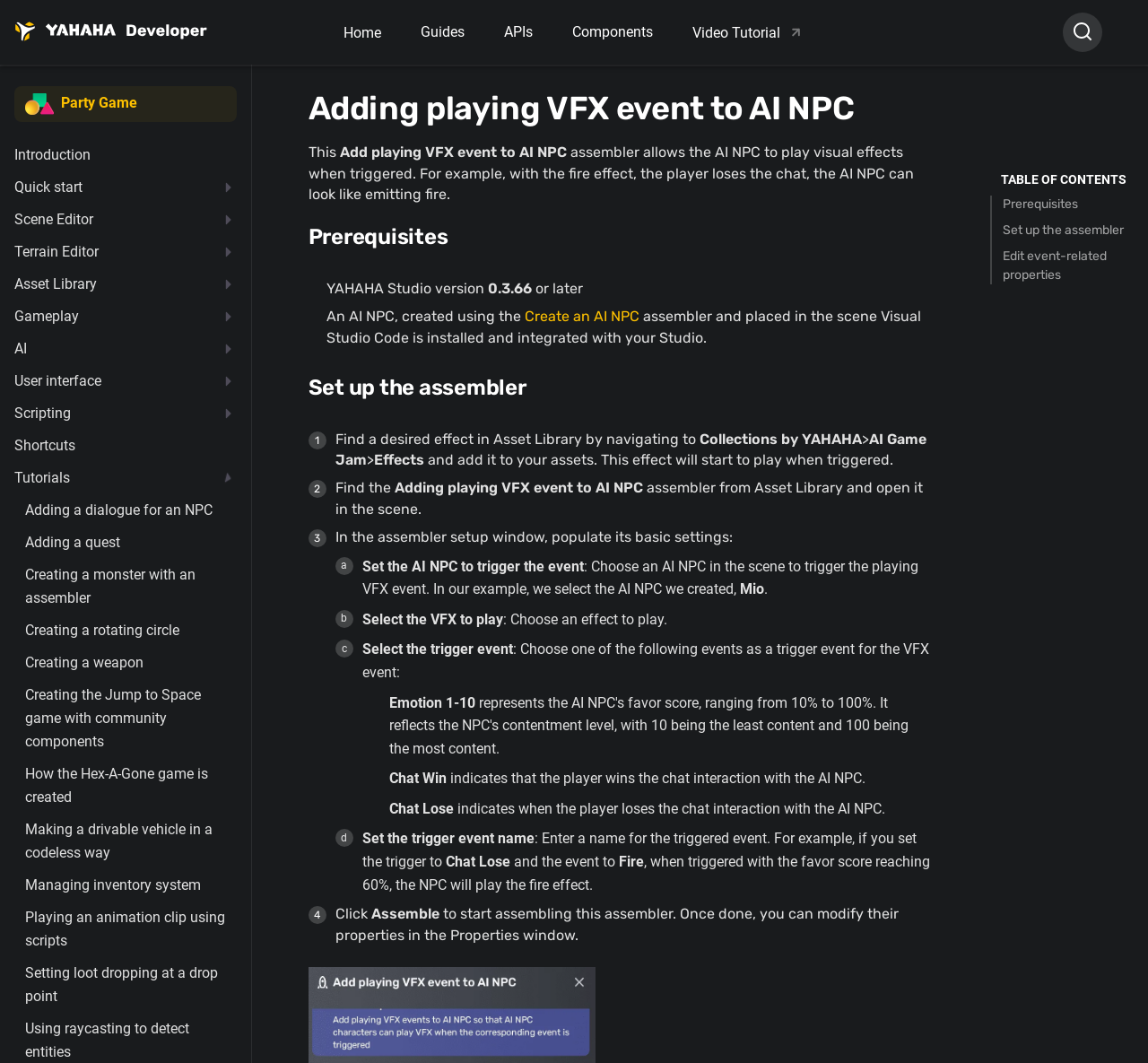Locate the bounding box coordinates of the UI element described by: "Video Tutorial". Provide the coordinates as four float numbers between 0 and 1, formatted as [left, top, right, bottom].

[0.593, 0.015, 0.711, 0.046]